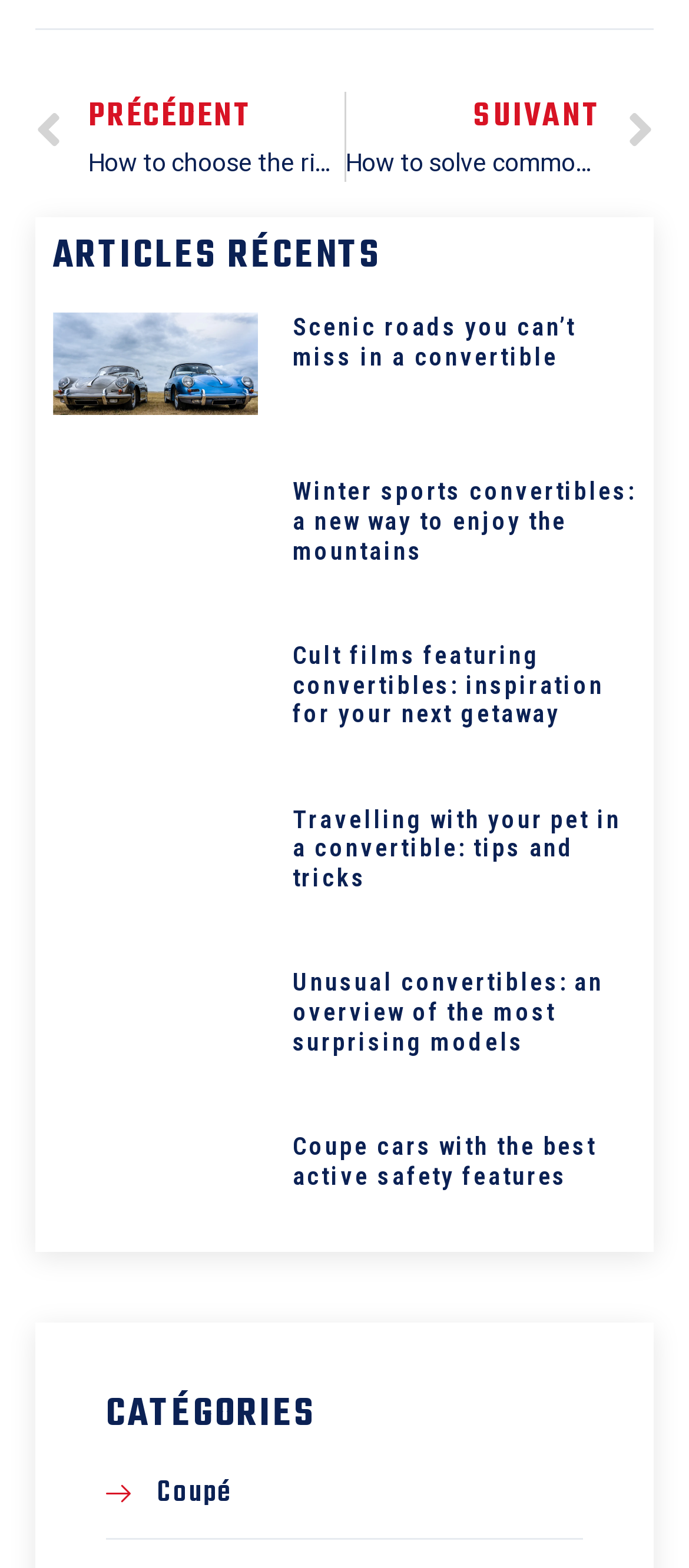Locate the bounding box of the UI element described by: "Coupé" in the given webpage screenshot.

[0.154, 0.938, 0.338, 0.968]